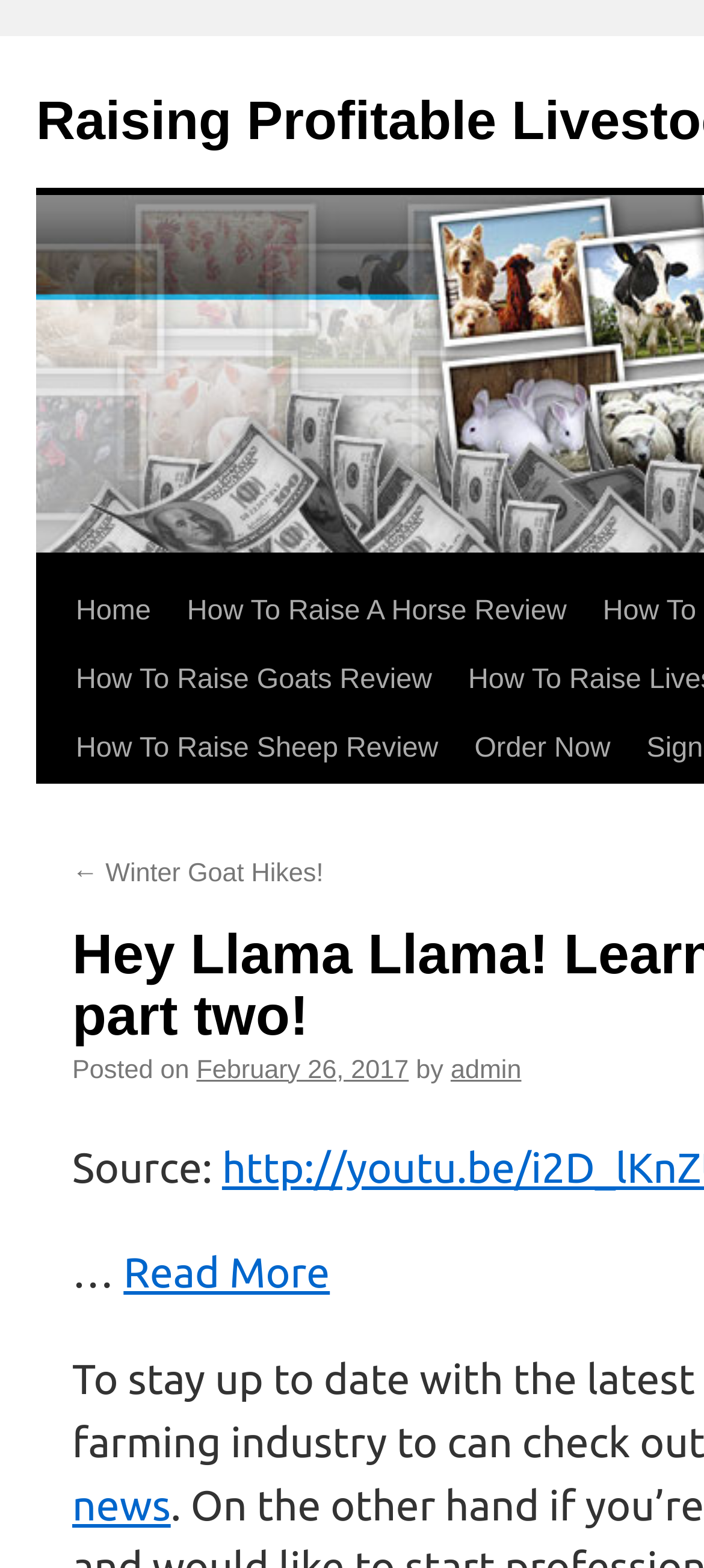Respond with a single word or phrase to the following question: What is the previous article about?

Winter Goat Hikes